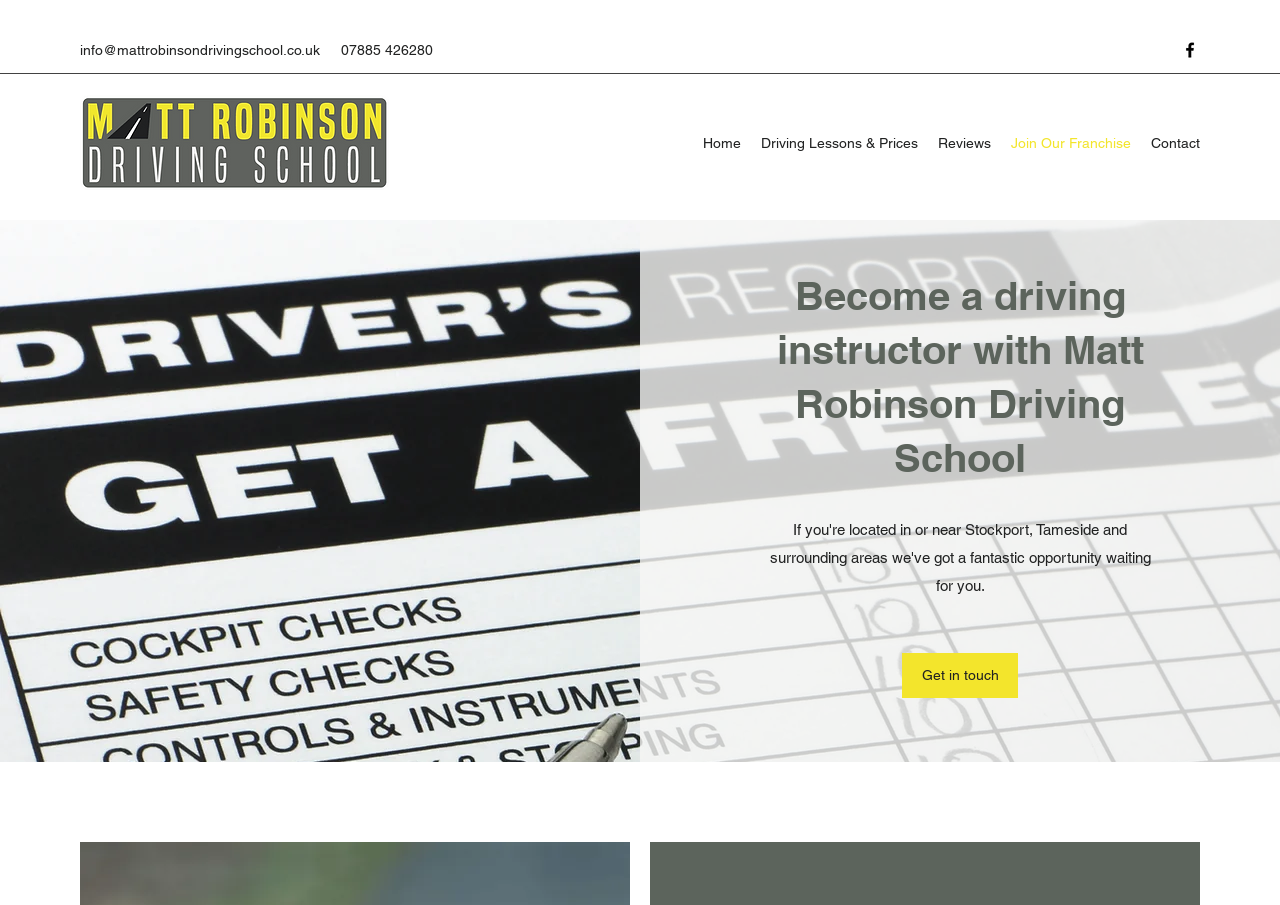Identify the bounding box coordinates for the UI element described as: "info@mattrobinsondrivingschool.co.uk".

[0.062, 0.046, 0.25, 0.064]